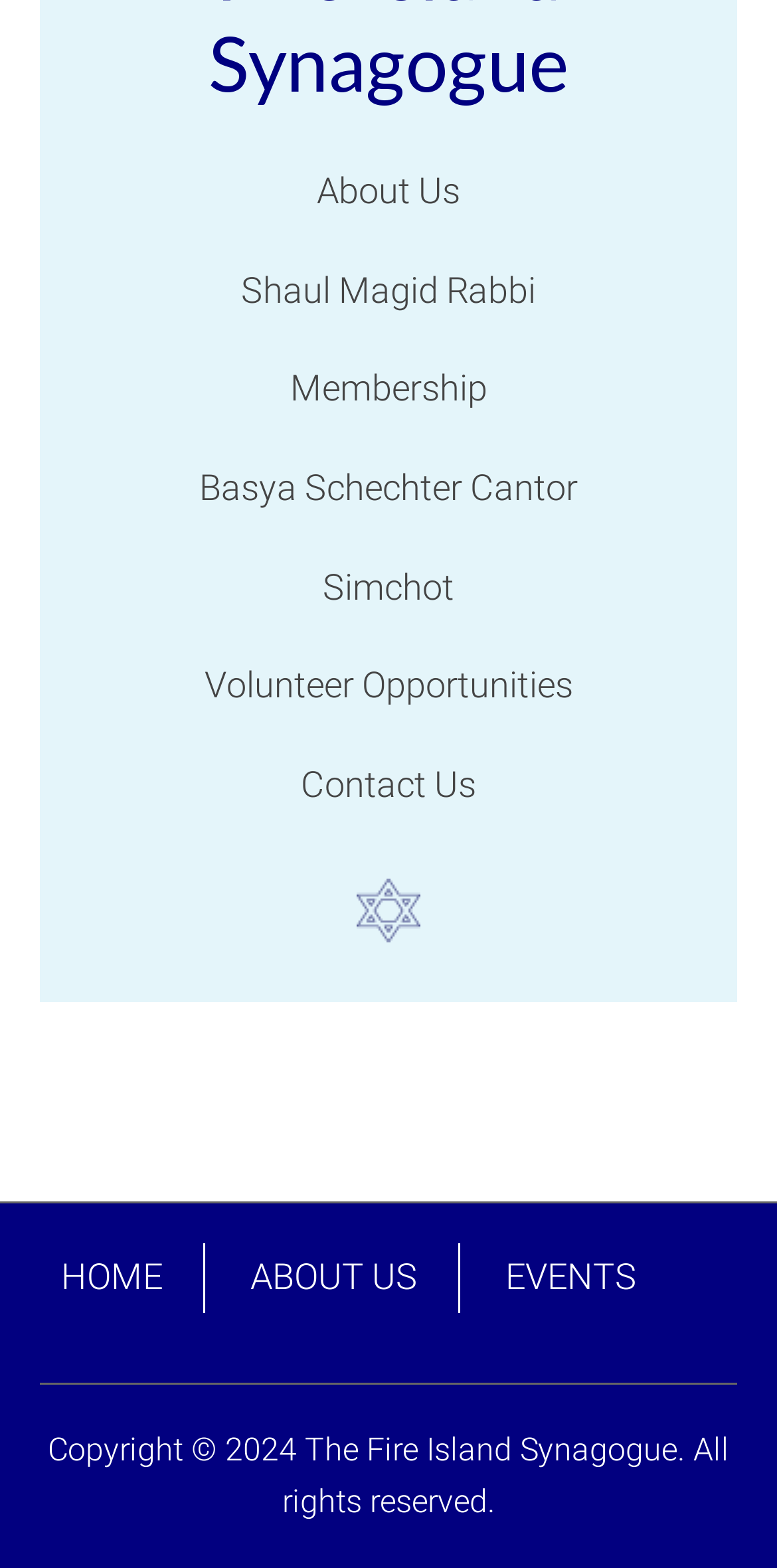Please locate the UI element described by "Basya Schechter Cantor" and provide its bounding box coordinates.

[0.256, 0.297, 0.744, 0.324]